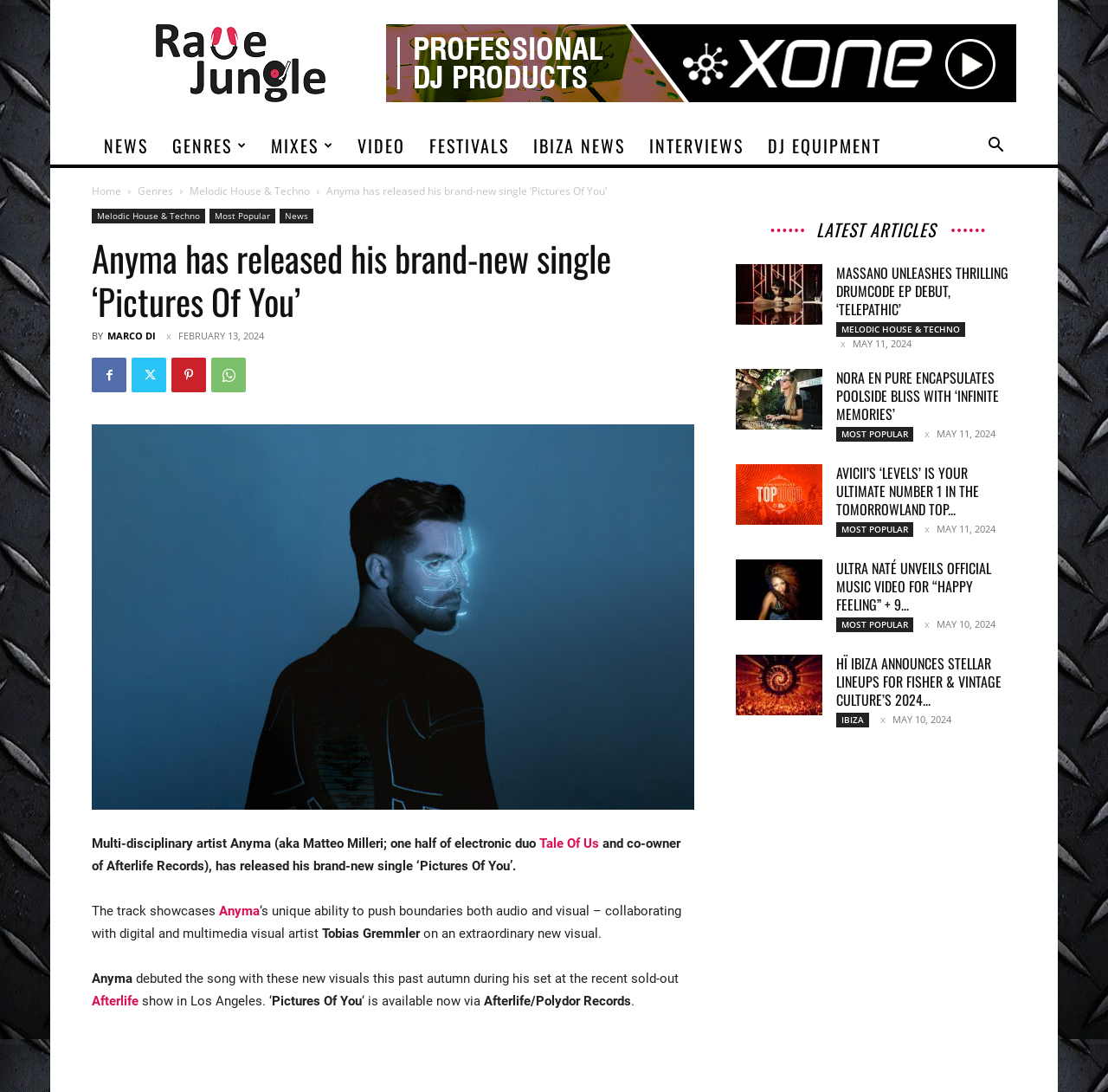Describe all the significant parts and information present on the webpage.

This webpage is about a music news article, specifically about Anyma's new single release, "Pictures Of You". At the top, there are several links to different sections of the website, including "NEWS", "GENRES", "MIXES", "VIDEO", "FESTIVALS", "IBIZA NEWS", "INTERVIEWS", and "DJ EQUIPMENT". Next to these links, there is a search button.

Below the top navigation, there is a header section with a title "Anyma has released his brand-new single ‘Pictures Of You’" and a subheading "BY MARCO DI FEBRUARY 13, 2024". 

The main content of the article is divided into several paragraphs, describing Anyma's new single and its unique audio-visual collaboration with digital and multimedia visual artist Tobias Gremmler. The article also mentions that the song was debuted during Anyma's set at the recent sold-out Afterlife show in Los Angeles.

On the right side of the page, there is a section with the latest articles, each with a title, an image, and a timestamp. The articles are about various music-related topics, including new EP releases, music videos, and festival lineups.

At the bottom of the page, there is an advertisement iframe.